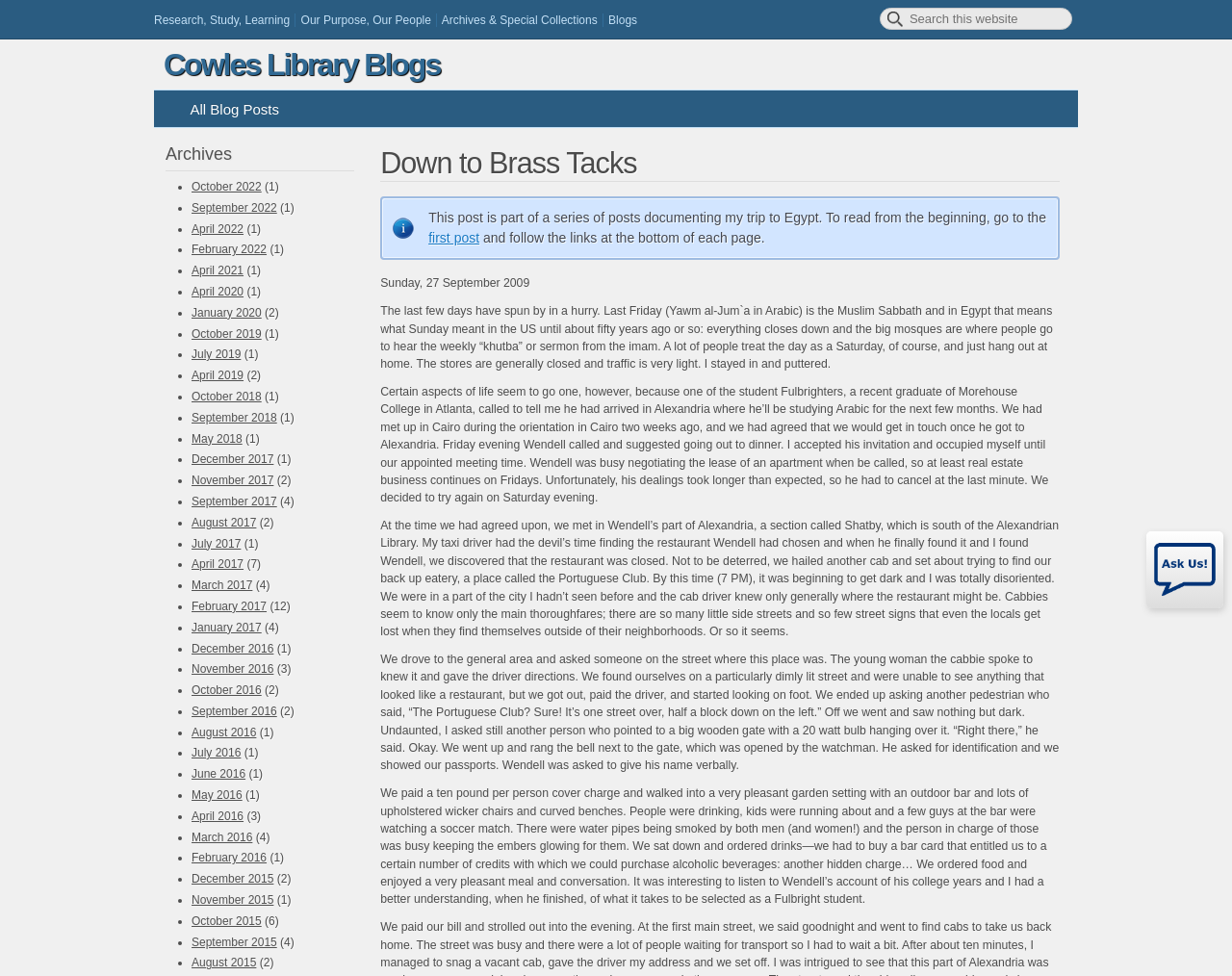Please locate the bounding box coordinates of the element that needs to be clicked to achieve the following instruction: "View posts from October 2022". The coordinates should be four float numbers between 0 and 1, i.e., [left, top, right, bottom].

[0.155, 0.184, 0.212, 0.198]